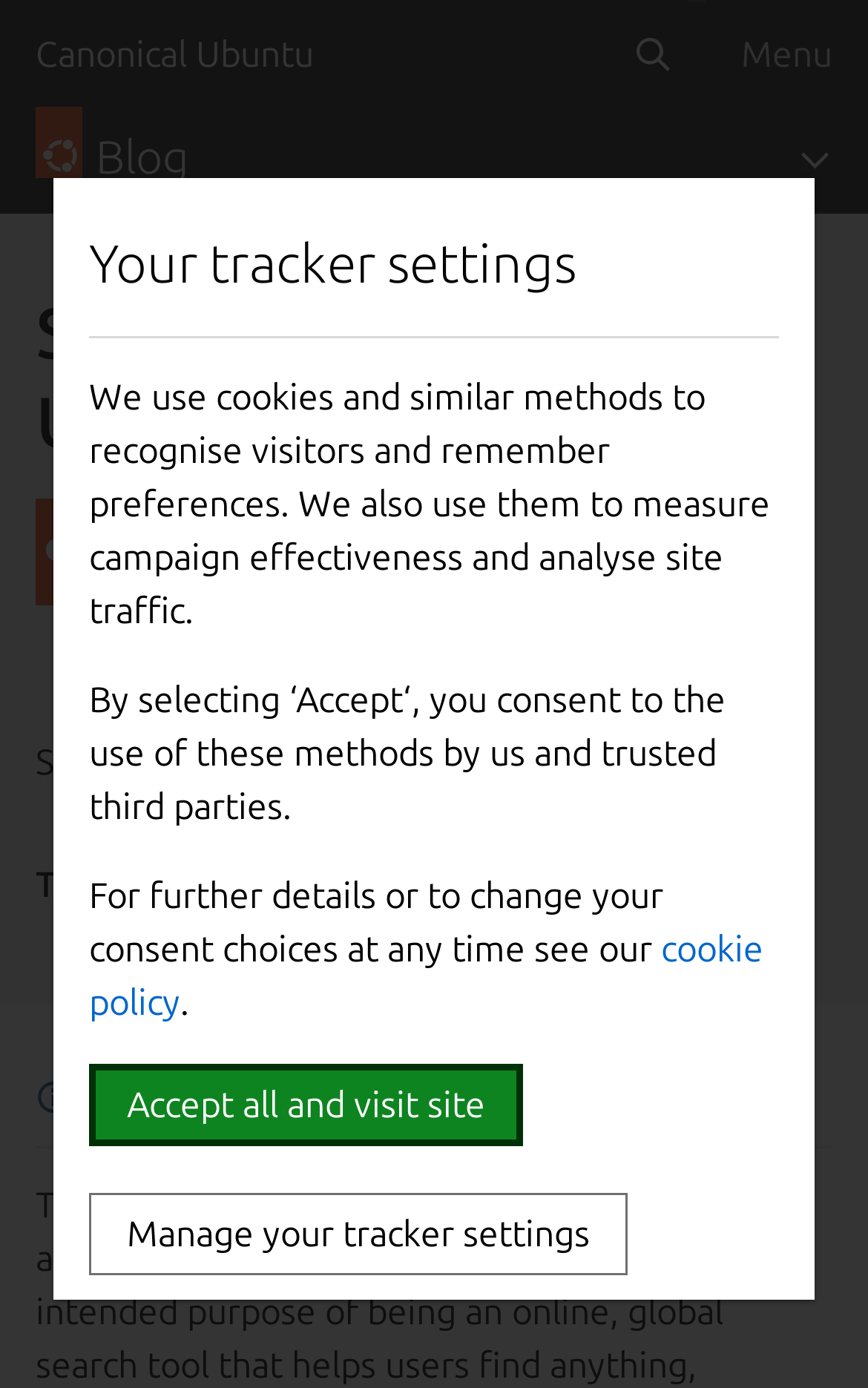Answer the question in one word or a short phrase:
What social media platforms are available for sharing?

Facebook, Twitter, LinkedIn